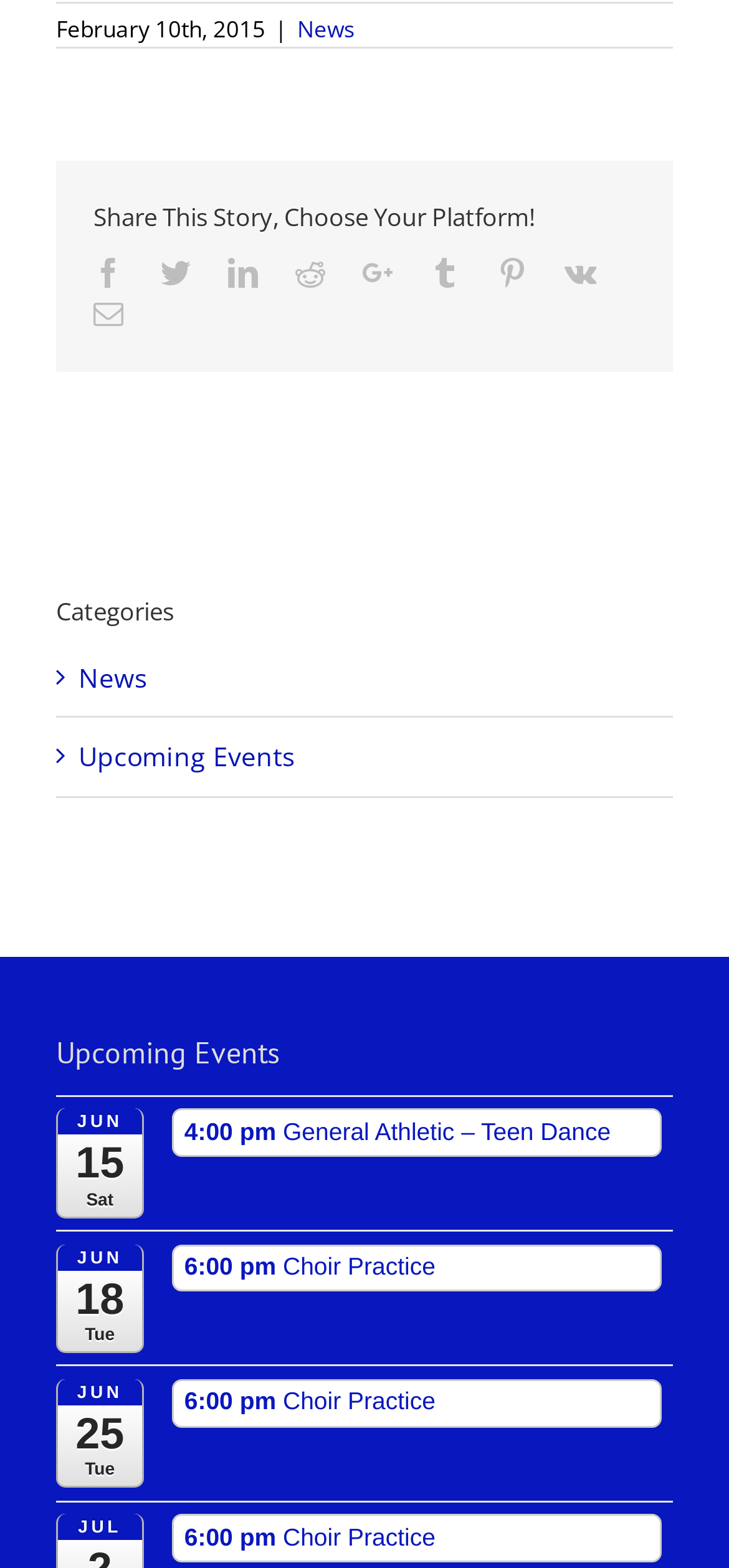Locate the bounding box coordinates of the element that should be clicked to fulfill the instruction: "View Choir Practice event on June 18th".

[0.237, 0.793, 0.906, 0.824]